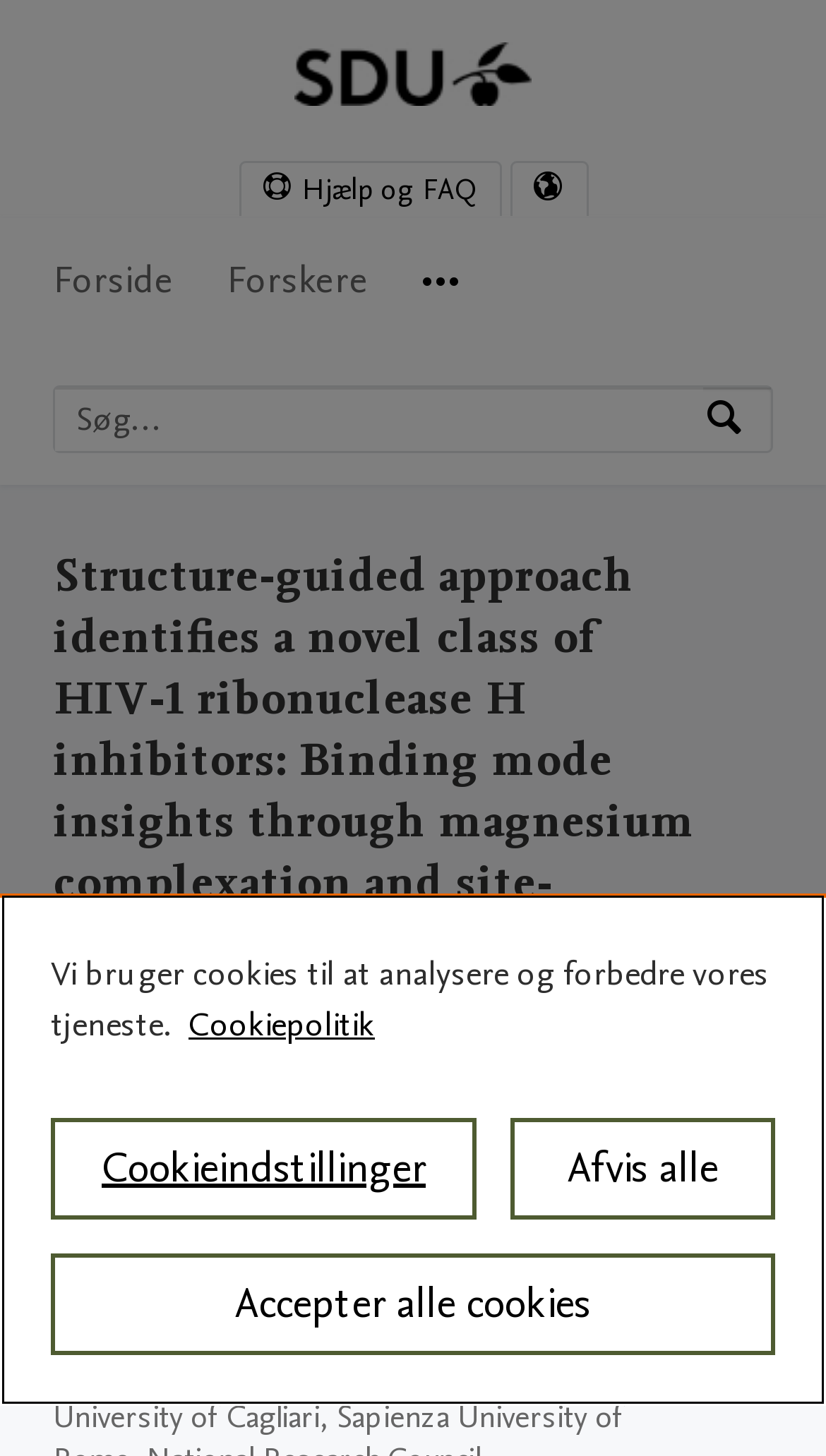Provide a one-word or short-phrase response to the question:
What is the name of the institute?

Institut for Fysik, Kemi og Farmaci